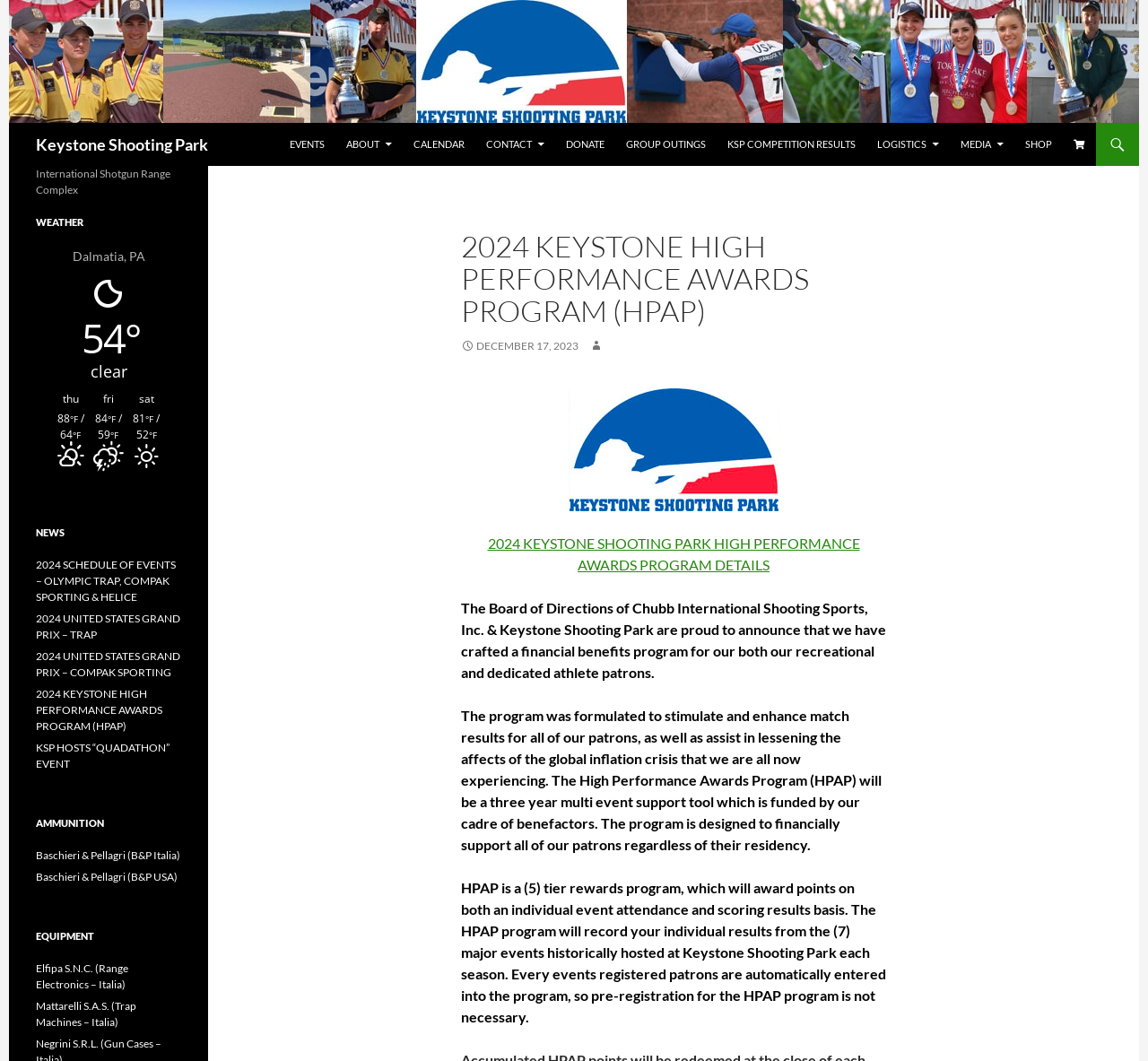Identify the bounding box coordinates of the HTML element based on this description: "KSP HOSTS “QUADATHON” EVENT".

[0.031, 0.698, 0.148, 0.726]